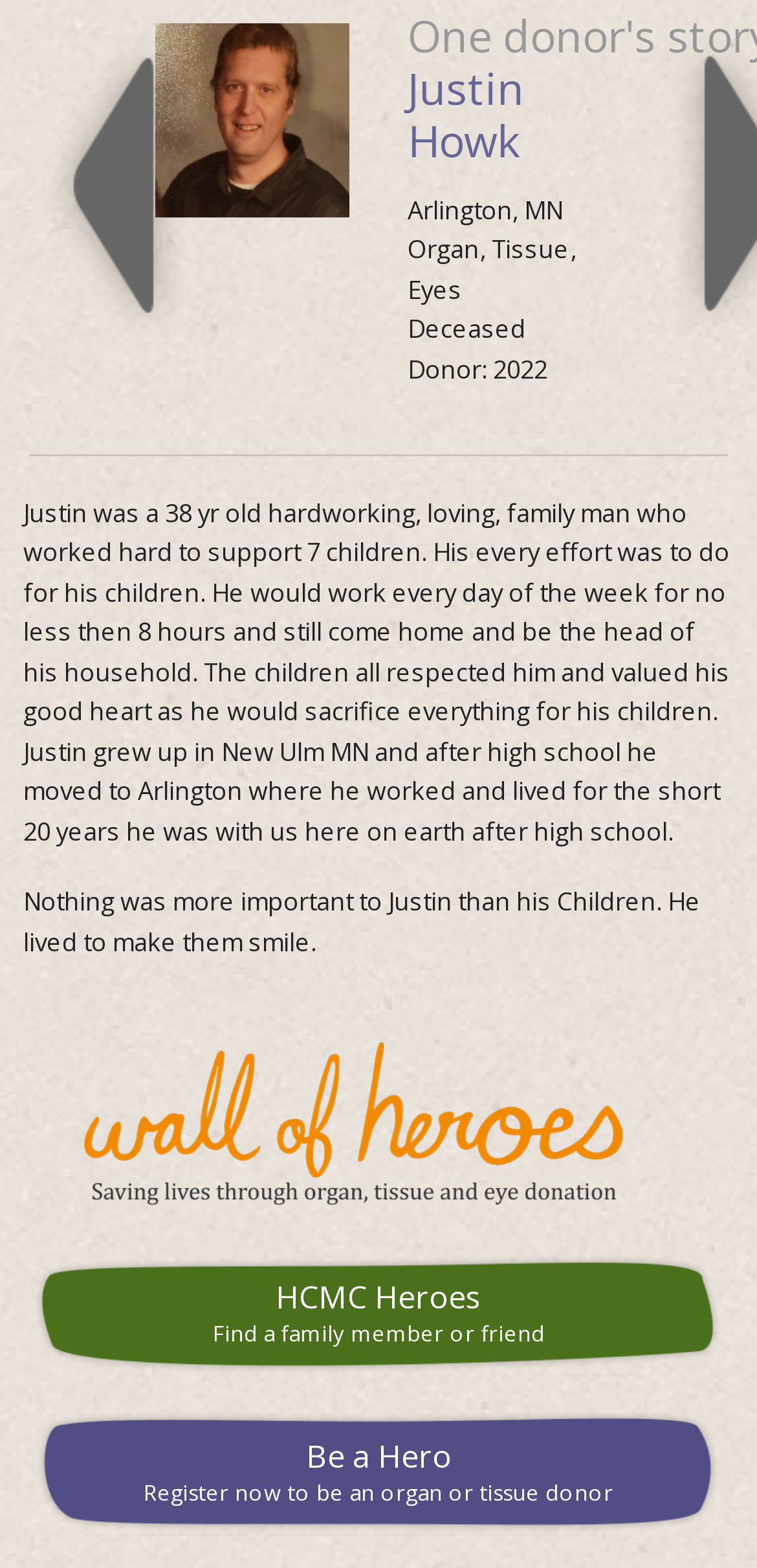Determine the bounding box coordinates in the format (top-left x, top-left y, bottom-right x, bottom-right y). Ensure all values are floating point numbers between 0 and 1. Identify the bounding box of the UI element described by: Previous

[0.038, 0.014, 0.262, 0.22]